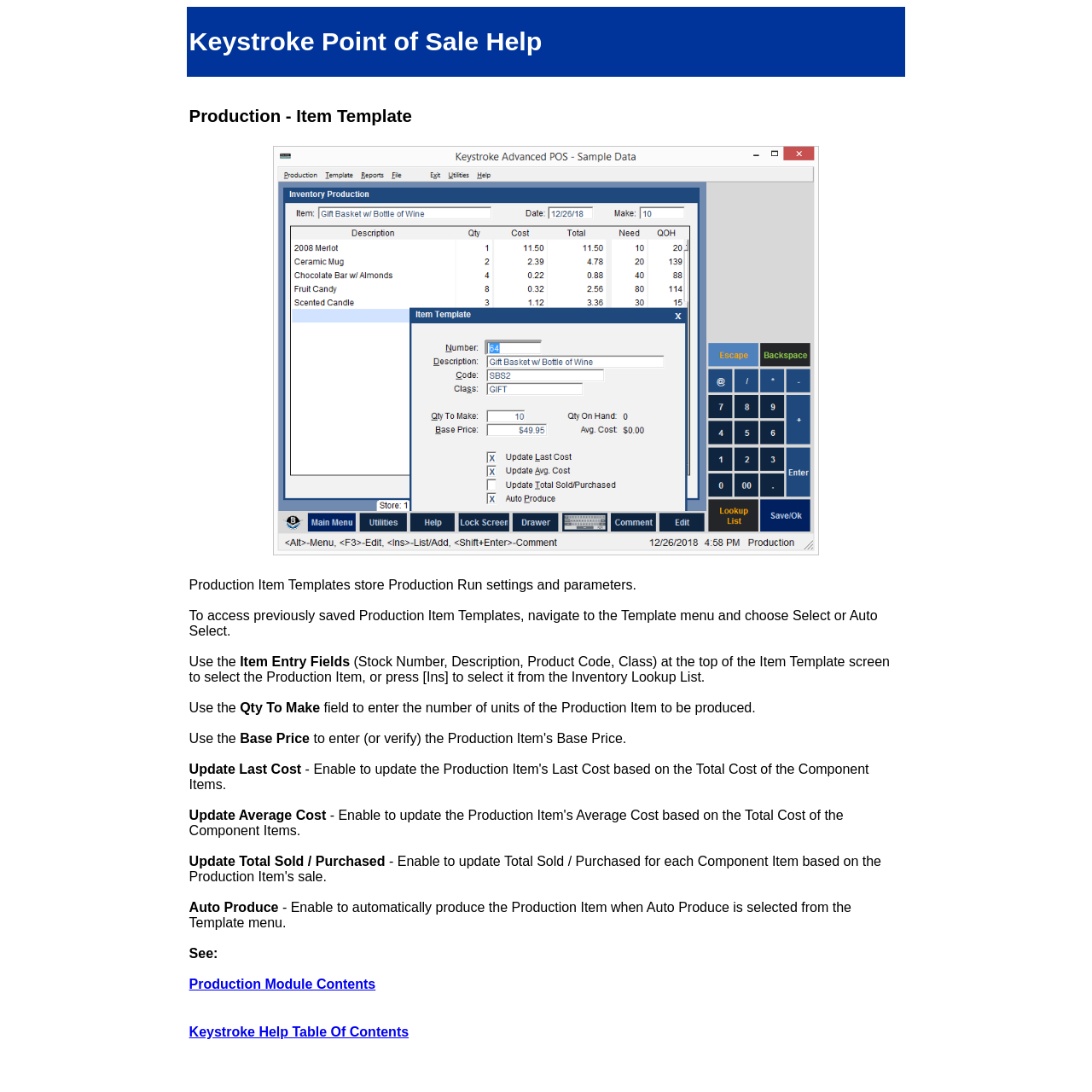What is the purpose of Production Item Templates?
We need a detailed and meticulous answer to the question.

Based on the StaticText element 'Production Item Templates store Production Run settings and parameters.', it is clear that the purpose of Production Item Templates is to store Production Run settings and parameters.